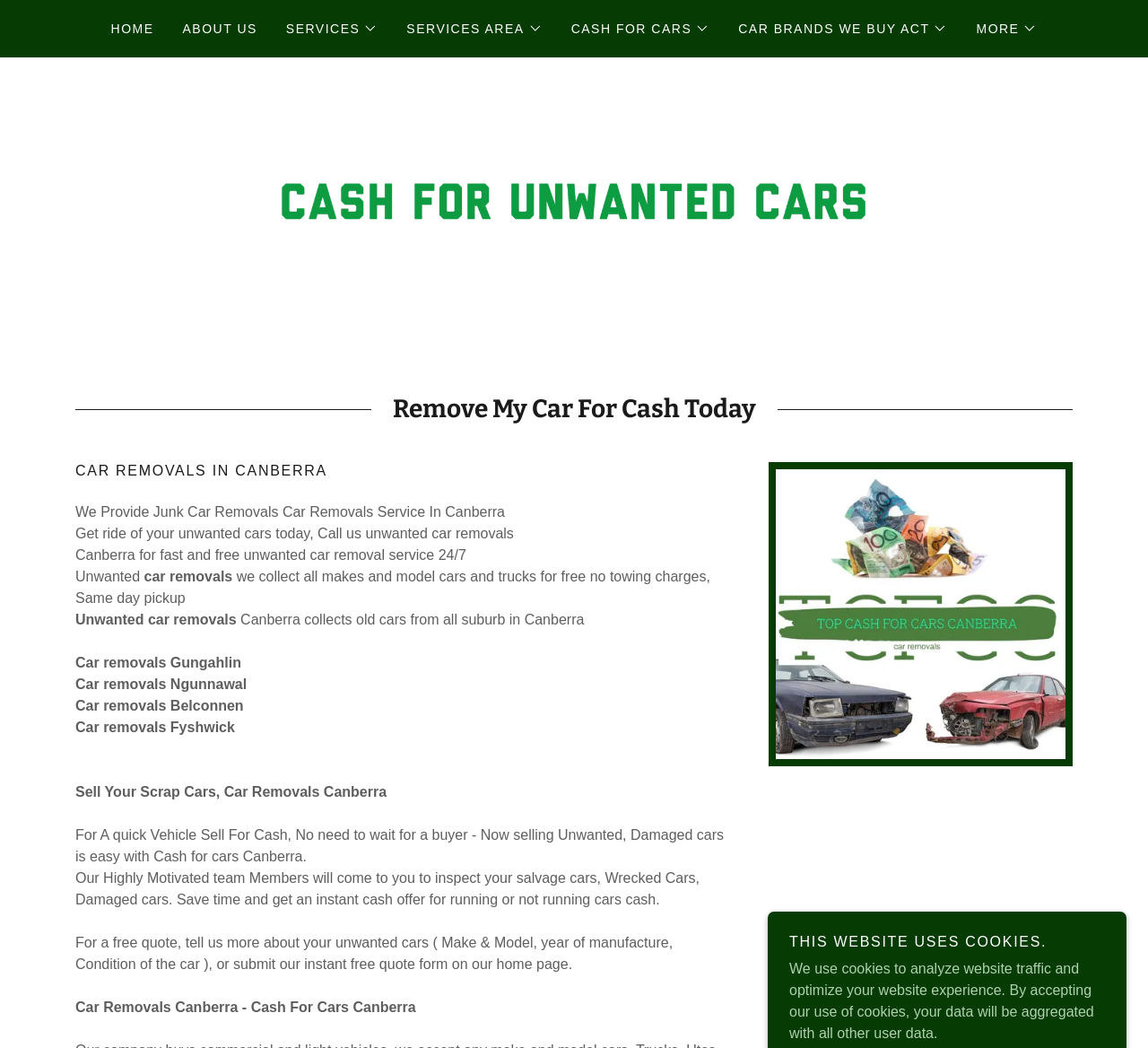Determine the bounding box coordinates of the element that should be clicked to execute the following command: "Click SERVICES".

[0.249, 0.017, 0.329, 0.038]